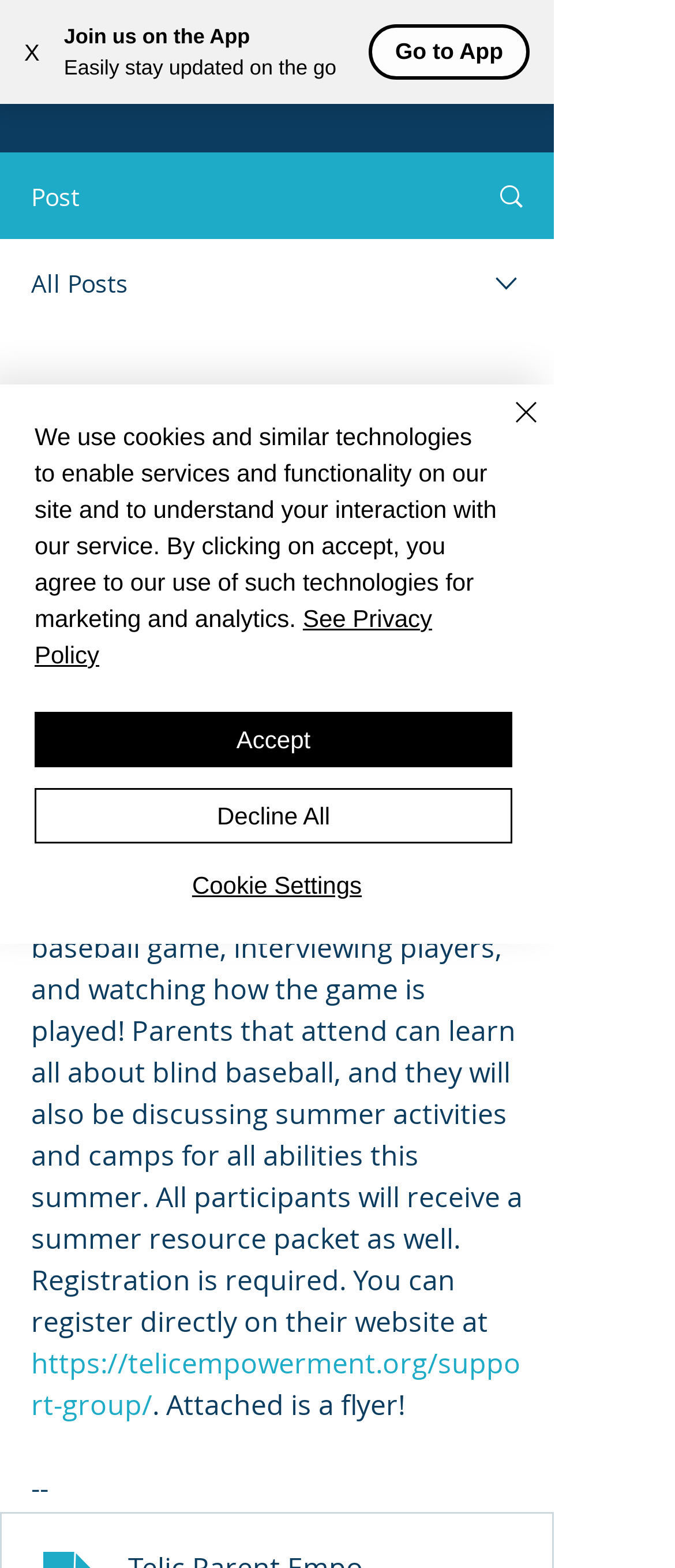Locate the bounding box coordinates of the UI element described by: "aria-label="More actions"". Provide the coordinates as four float numbers between 0 and 1, formatted as [left, top, right, bottom].

[0.738, 0.258, 0.8, 0.285]